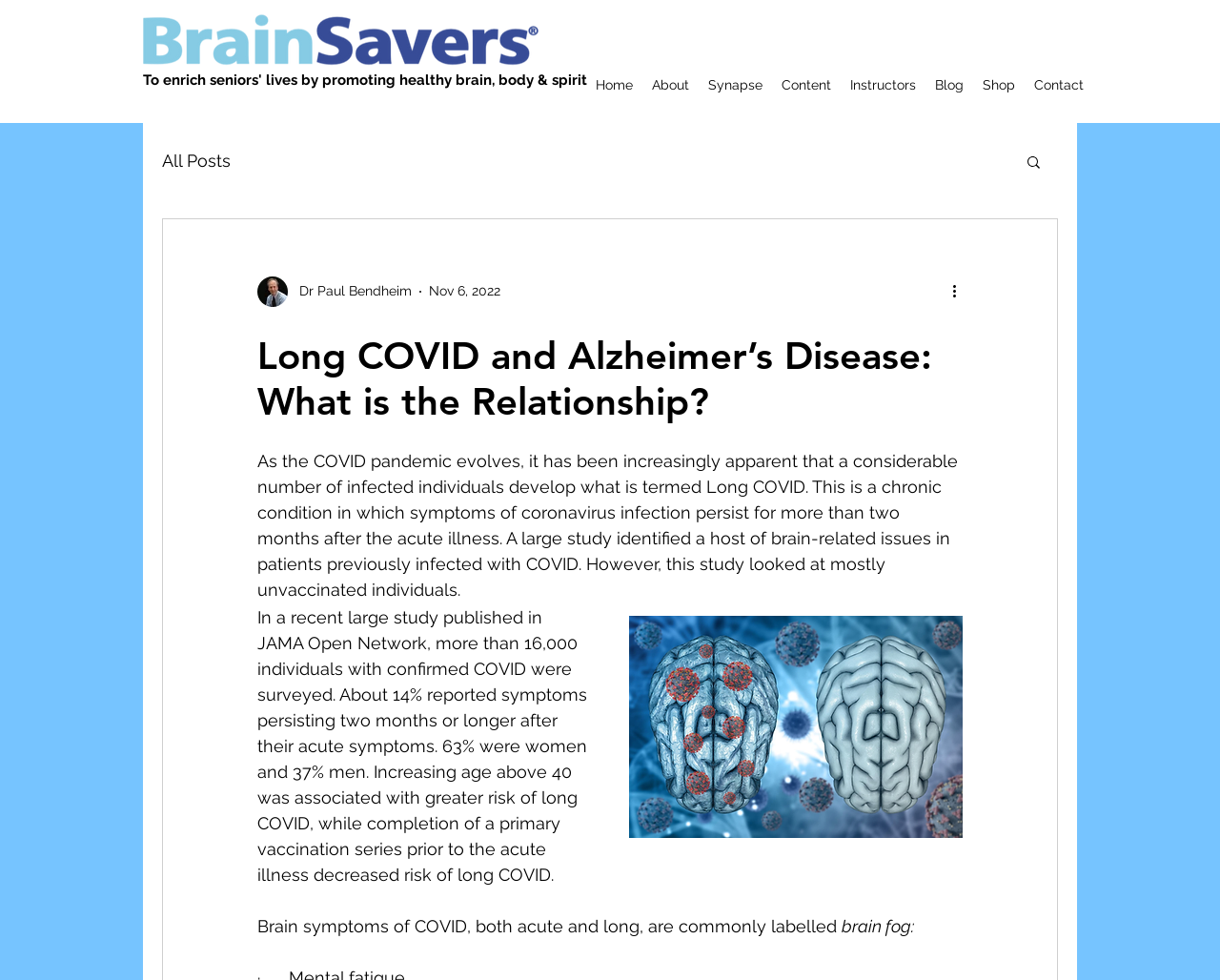Find the bounding box coordinates for the area you need to click to carry out the instruction: "Visit the 'About' page". The coordinates should be four float numbers between 0 and 1, indicated as [left, top, right, bottom].

[0.527, 0.072, 0.573, 0.101]